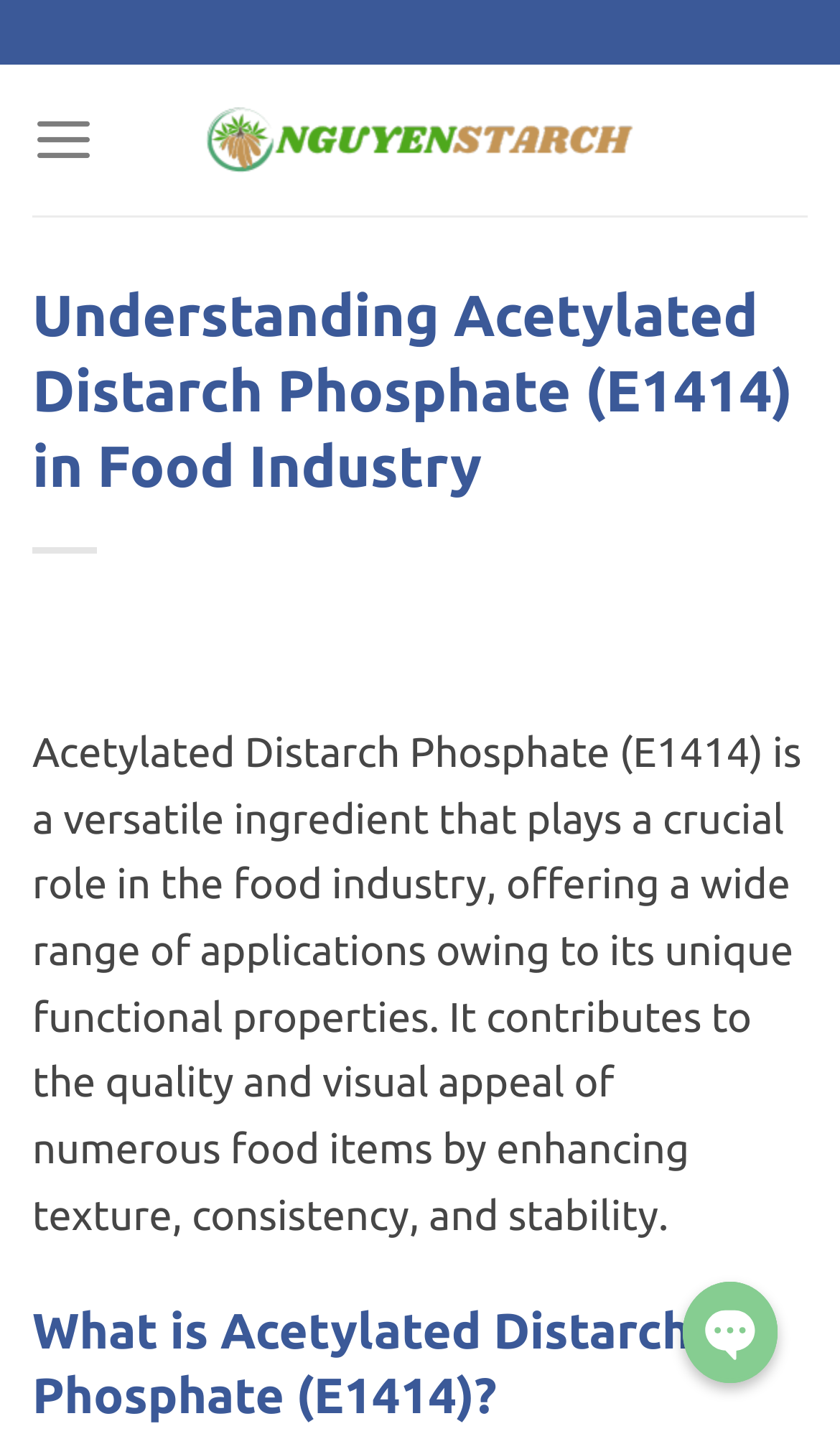Please determine and provide the text content of the webpage's heading.

Understanding Acetylated Distarch Phosphate (E1414) in Food Industry